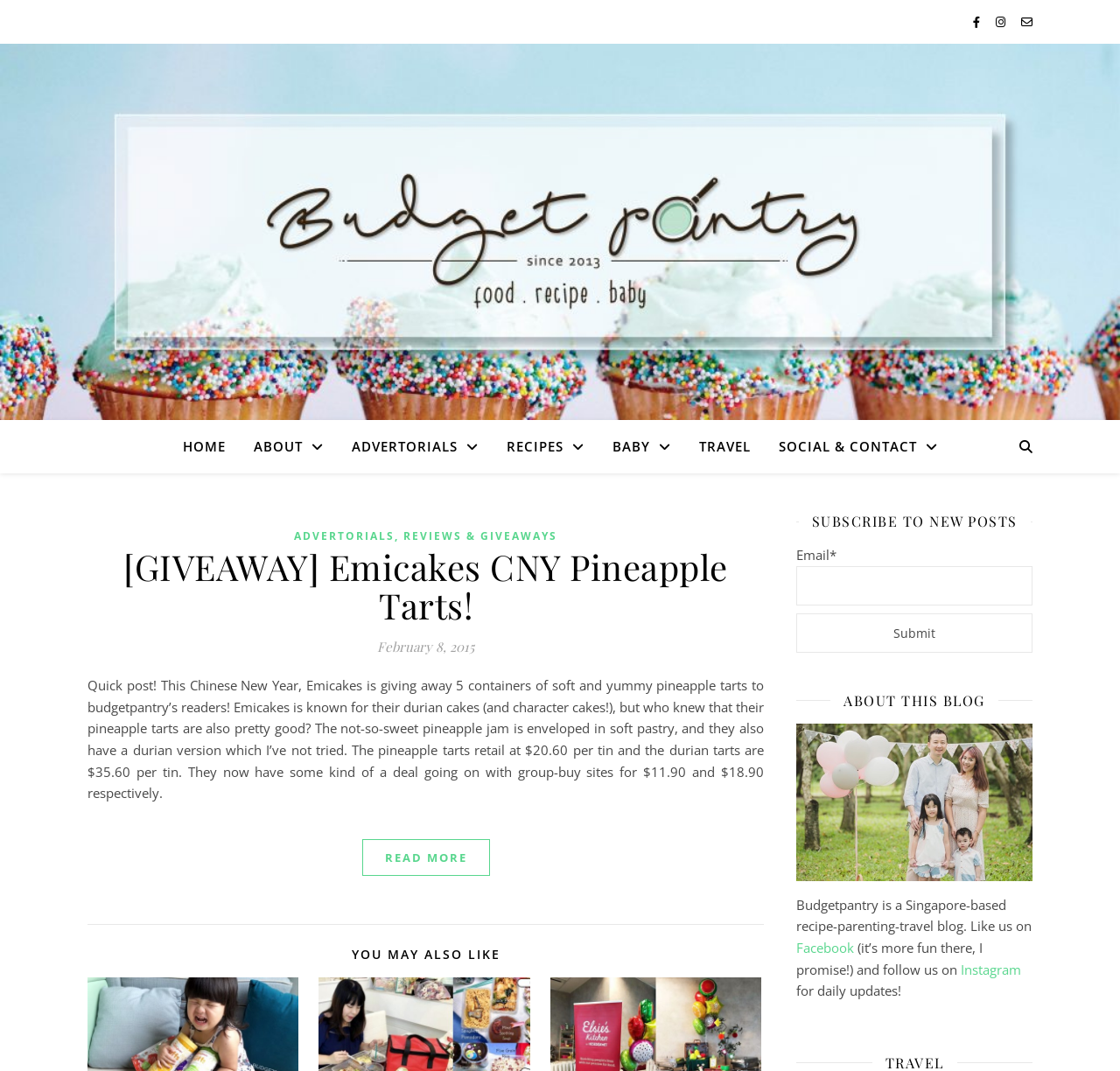Identify the bounding box for the UI element specified in this description: "Advertorials, Reviews & Giveaways". The coordinates must be four float numbers between 0 and 1, formatted as [left, top, right, bottom].

[0.262, 0.491, 0.498, 0.511]